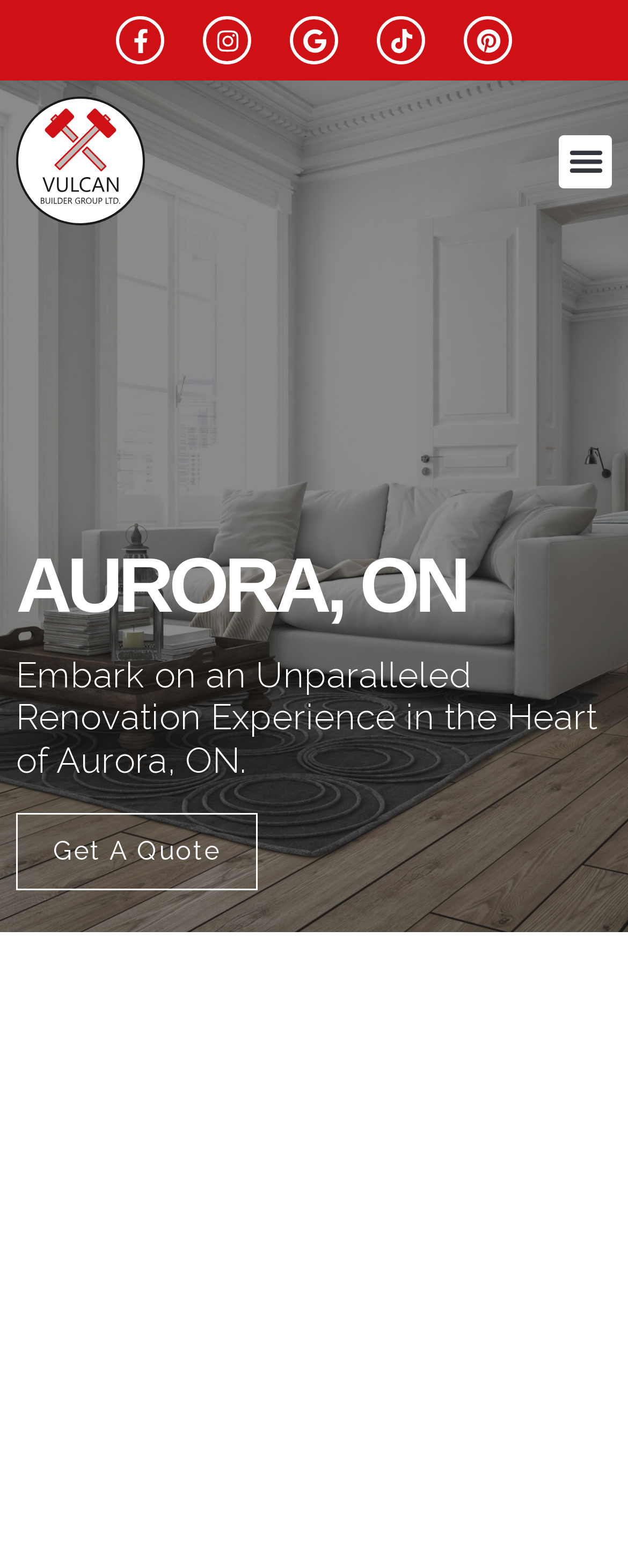Refer to the element description Get A Quote and identify the corresponding bounding box in the screenshot. Format the coordinates as (top-left x, top-left y, bottom-right x, bottom-right y) with values in the range of 0 to 1.

[0.026, 0.519, 0.41, 0.568]